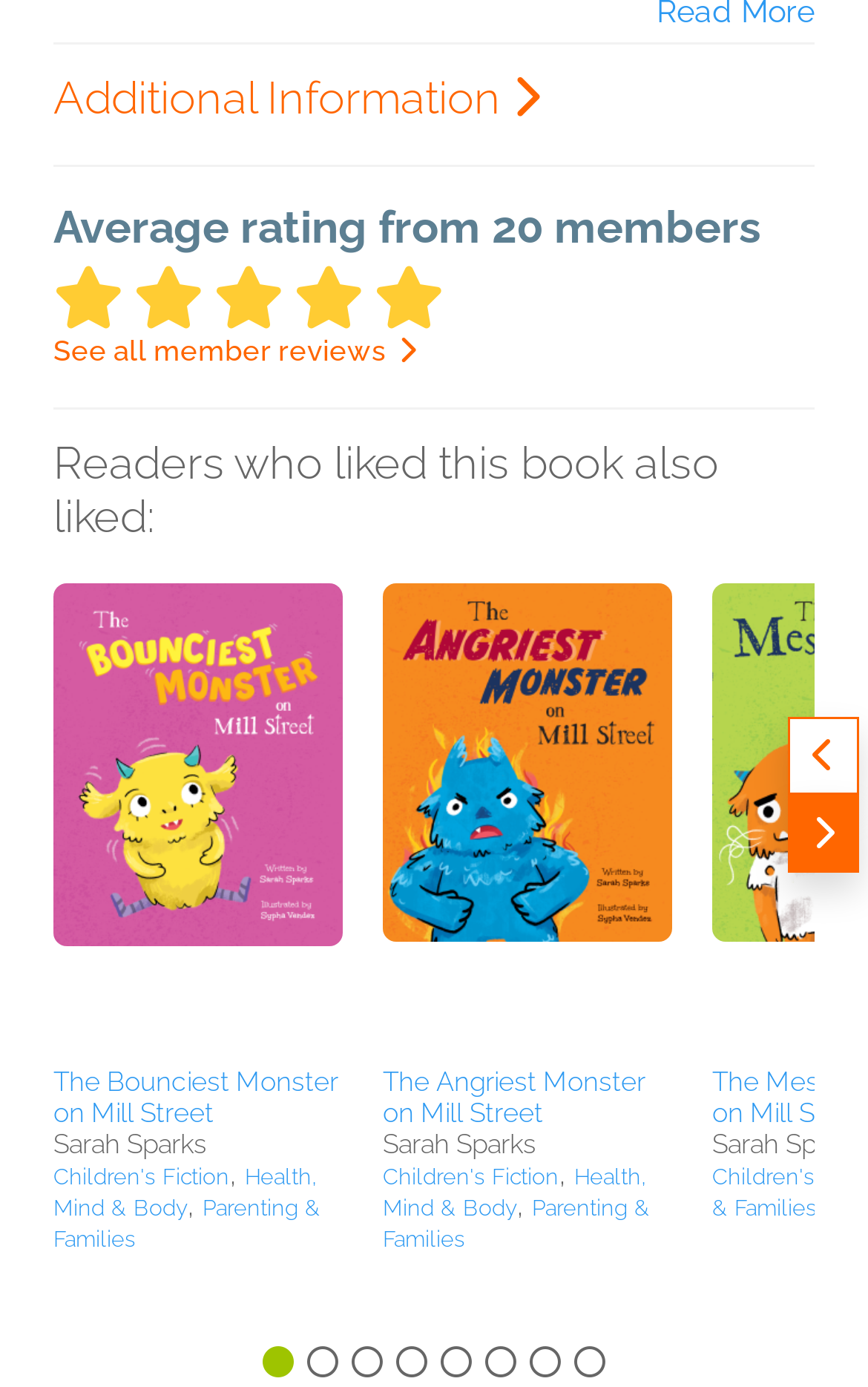Please give a succinct answer to the question in one word or phrase:
How many book recommendations are shown?

2